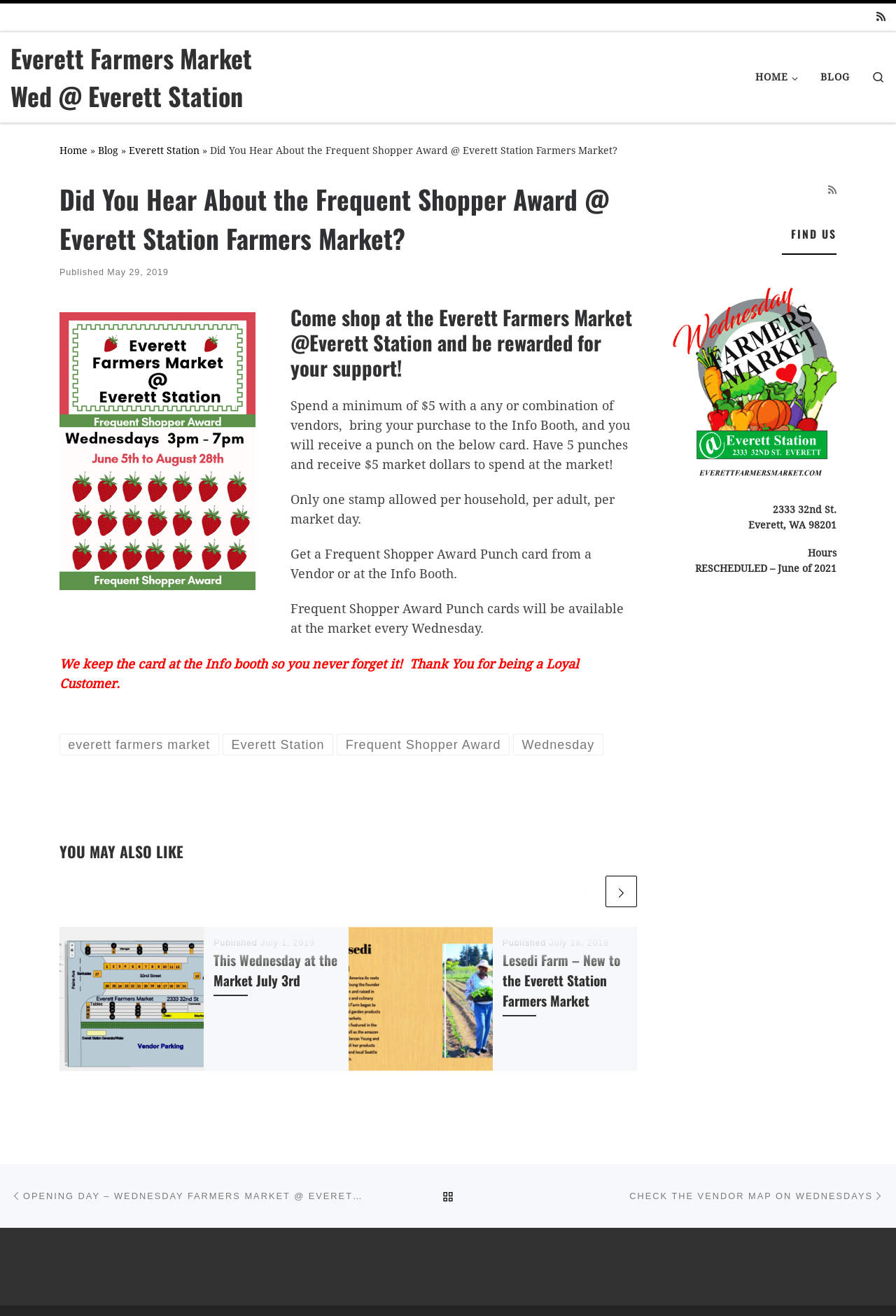Please find the bounding box coordinates of the element that you should click to achieve the following instruction: "Search". The coordinates should be presented as four float numbers between 0 and 1: [left, top, right, bottom].

[0.96, 0.043, 1.0, 0.075]